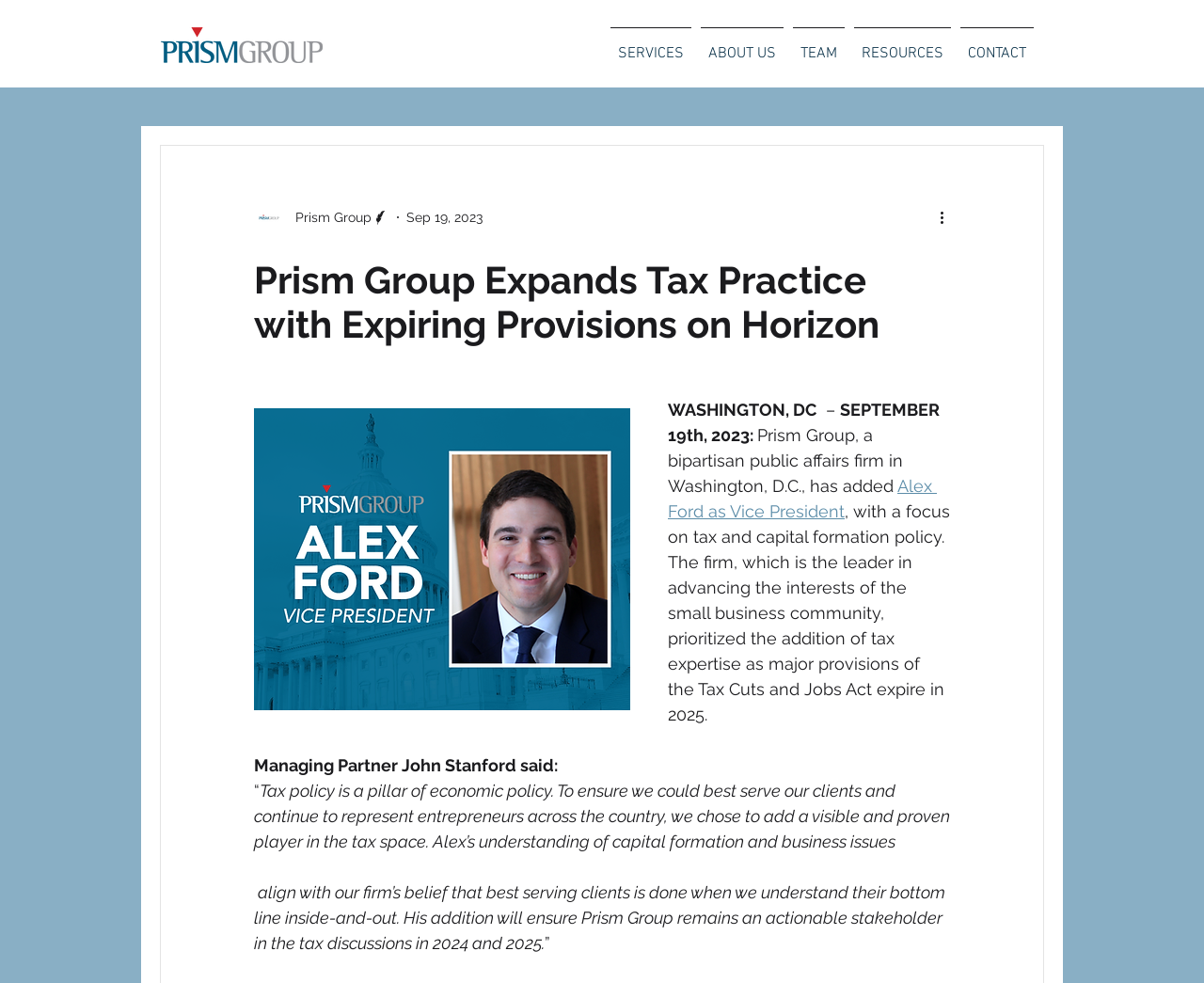What is the year when major provisions of the Tax Cuts and Jobs Act expire?
Look at the image and answer the question with a single word or phrase.

2025